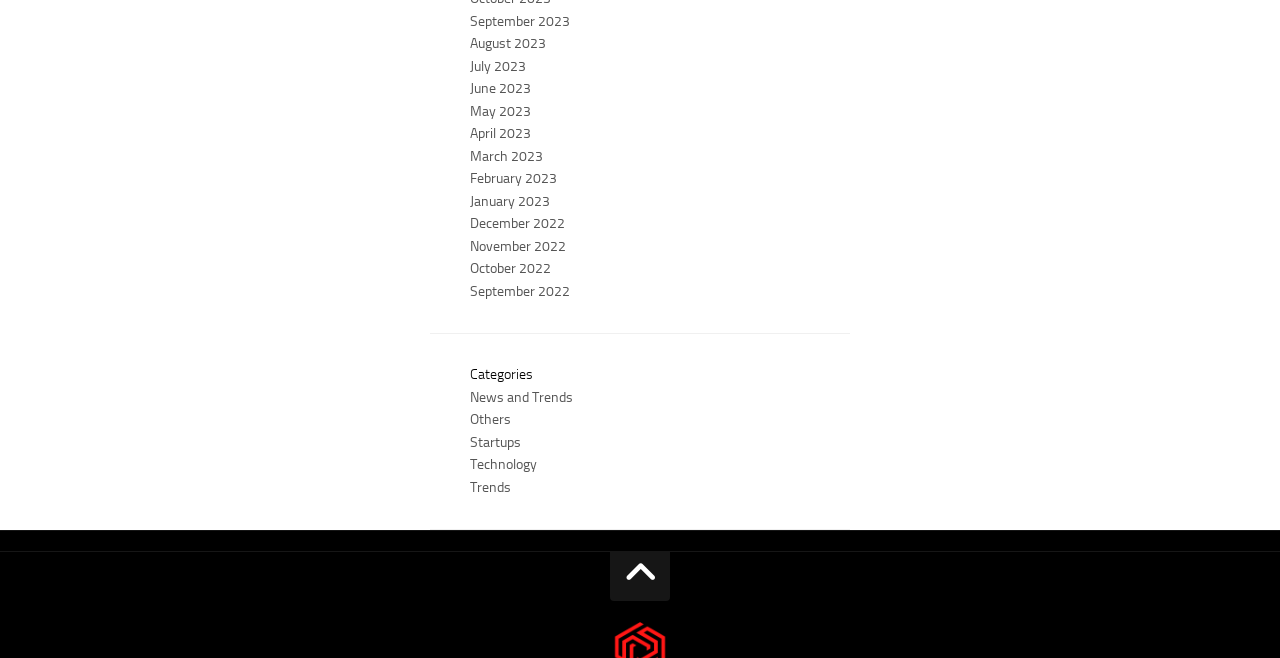What is the last category listed?
Analyze the screenshot and provide a detailed answer to the question.

I looked at the links under the 'Categories' heading and found that the last one is 'Trends'.